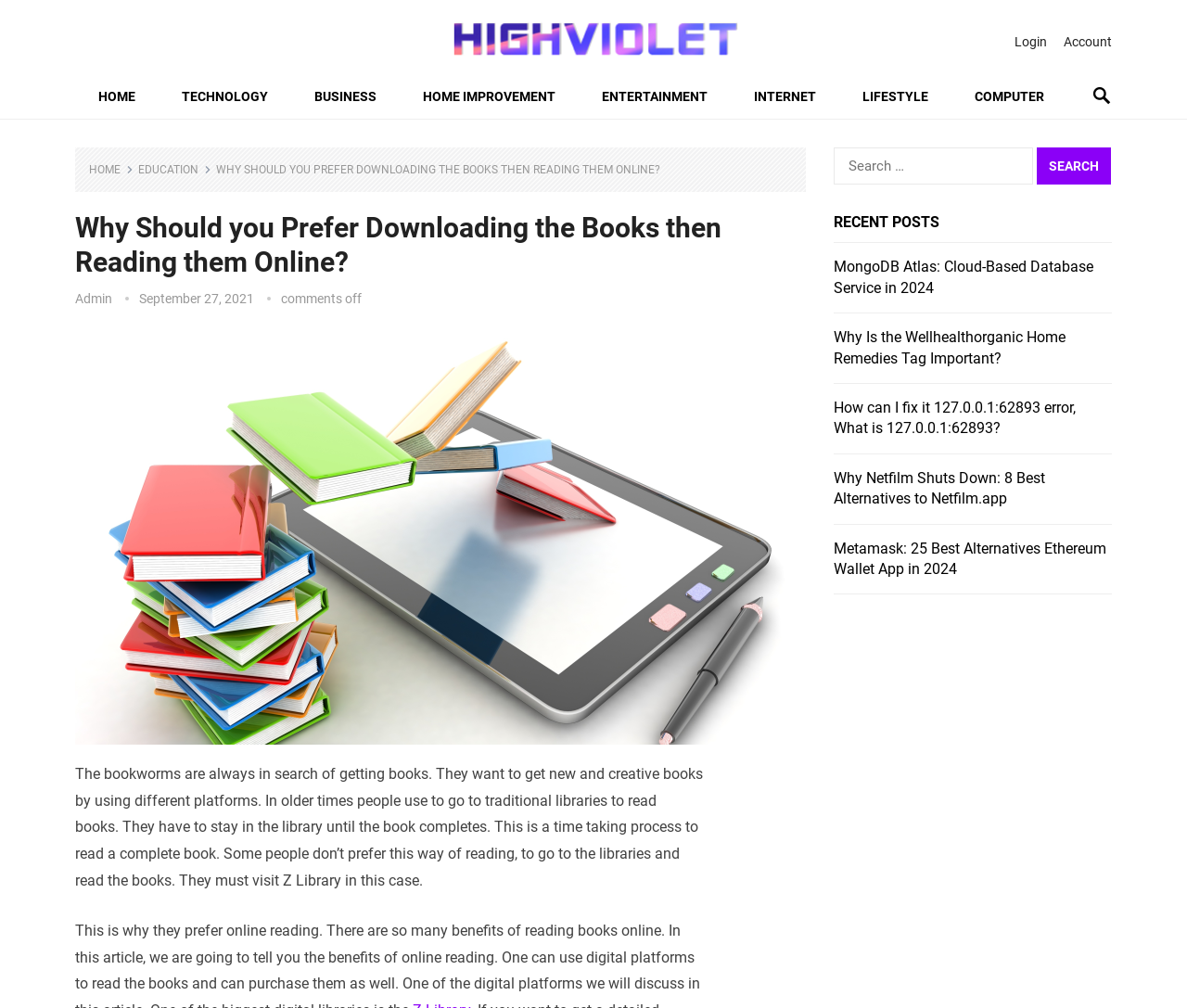For the element described, predict the bounding box coordinates as (top-left x, top-left y, bottom-right x, bottom-right y). All values should be between 0 and 1. Element description: LIFESTYLE

[0.707, 0.074, 0.802, 0.118]